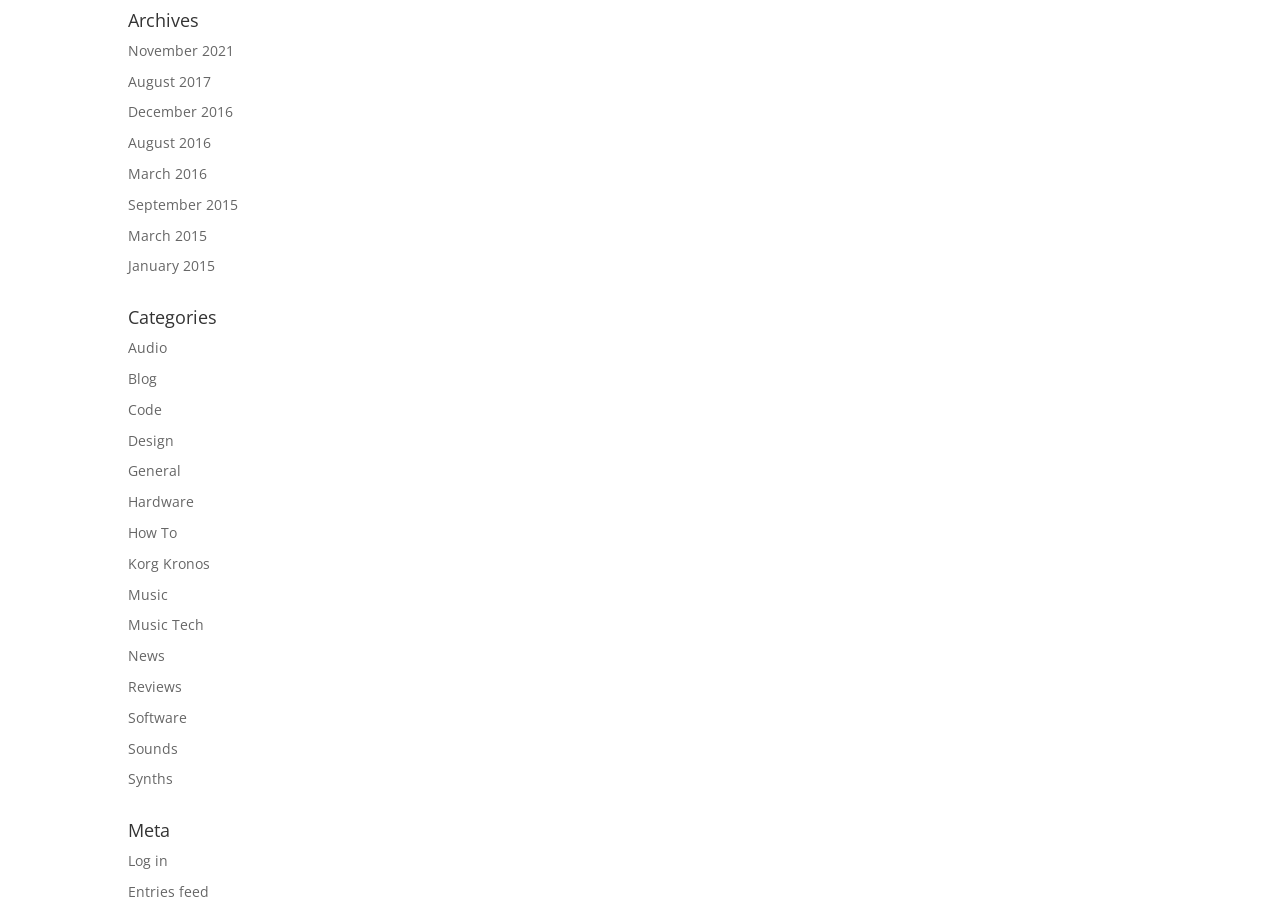Identify the bounding box coordinates of the area you need to click to perform the following instruction: "Browse categories under Audio".

[0.1, 0.372, 0.13, 0.393]